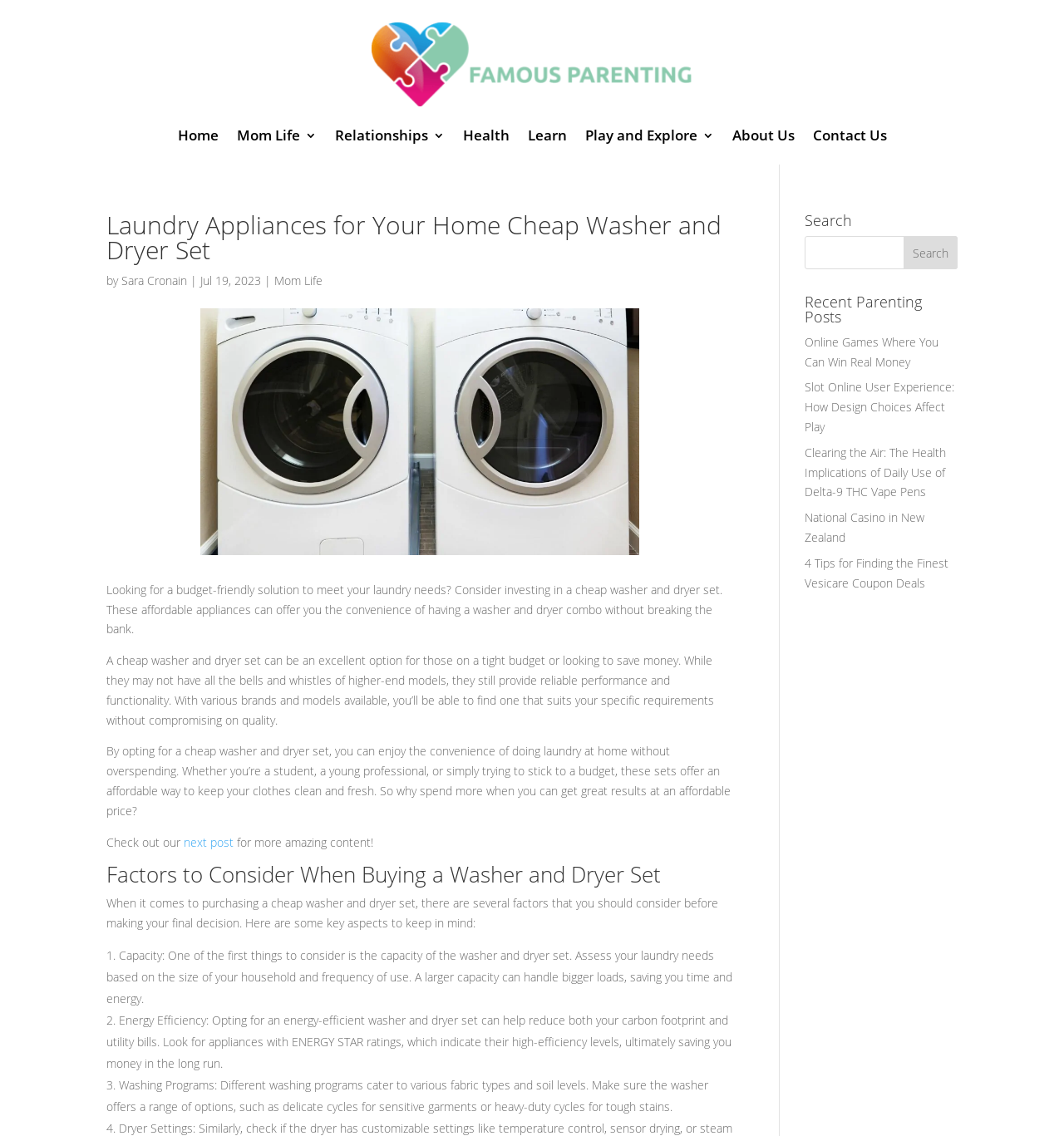Generate a detailed explanation of the webpage's features and information.

This webpage is about laundry appliances, specifically cheap washer and dryer sets. At the top, there is a navigation menu with 8 links: "Home", "Mom Life 3", "Relationships 3", "Health", "Learn", "Play and Explore 3", "About Us", and "Contact Us". Below the navigation menu, there is a large heading that reads "Laundry Appliances for Your Home Cheap Washer and Dryer Set - Famous Parenting". 

To the right of the heading, there is an image with a caption "cheap washer and dryer set". Below the image, there are three paragraphs of text that discuss the benefits of investing in a cheap washer and dryer set, including convenience, reliability, and affordability. 

Further down the page, there is a section with a heading "Factors to Consider When Buying a Washer and Dryer Set". This section lists four key factors to consider when purchasing a cheap washer and dryer set, including capacity, energy efficiency, washing programs, and more. Each factor is numbered and explained in a short paragraph.

On the right side of the page, there are three sections. The top section has a heading "Search" and contains a search bar with a button. The middle section has a heading "Recent Parenting Posts" and lists five links to recent articles on parenting-related topics. The bottom section is not explicitly defined but appears to be a sidebar with various links and content.